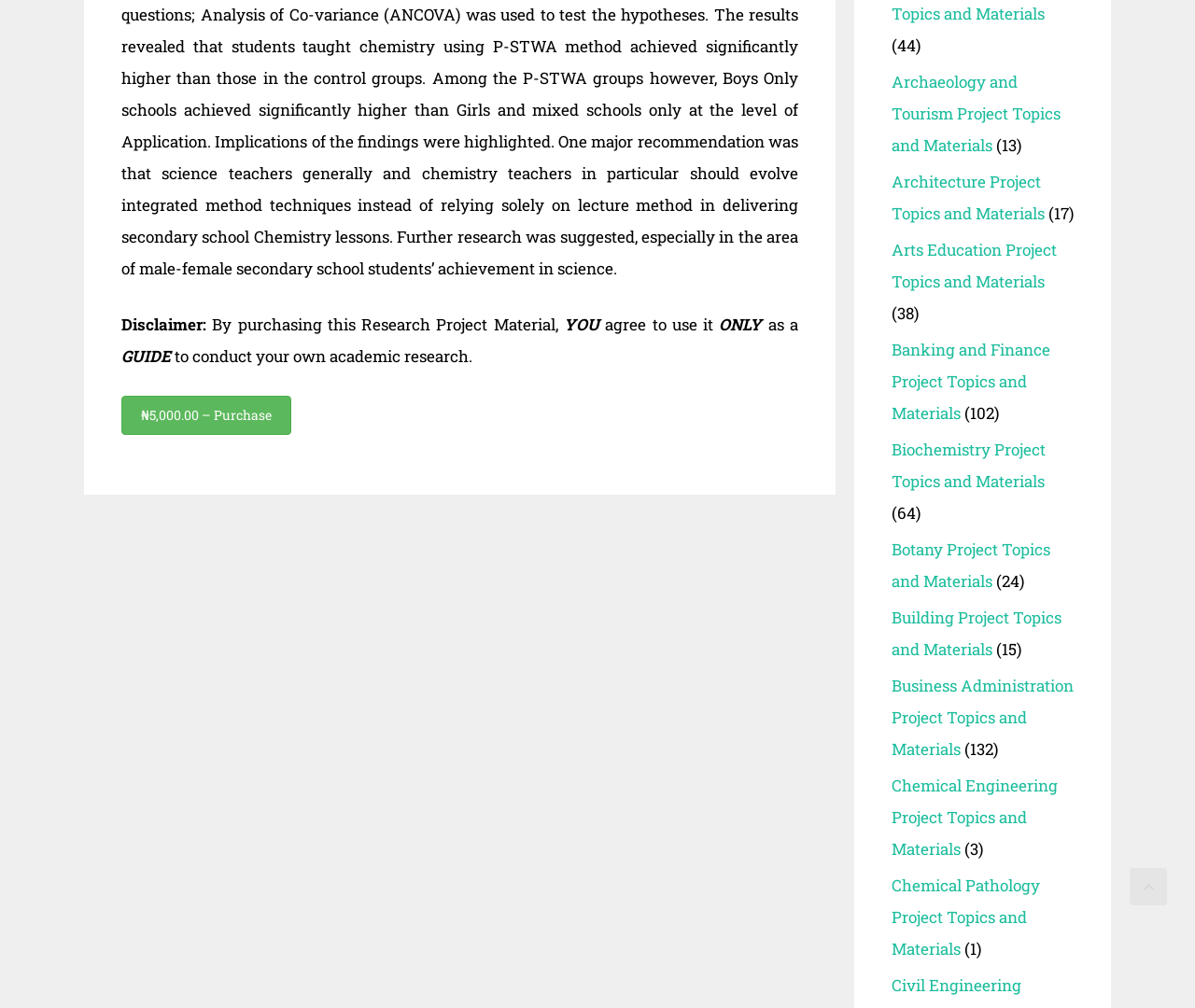Examine the image carefully and respond to the question with a detailed answer: 
What is the purpose of the research project material?

The purpose of the research project material is mentioned in the disclaimer text as 'to use it ONLY as a GUIDE to conduct your own academic research'.